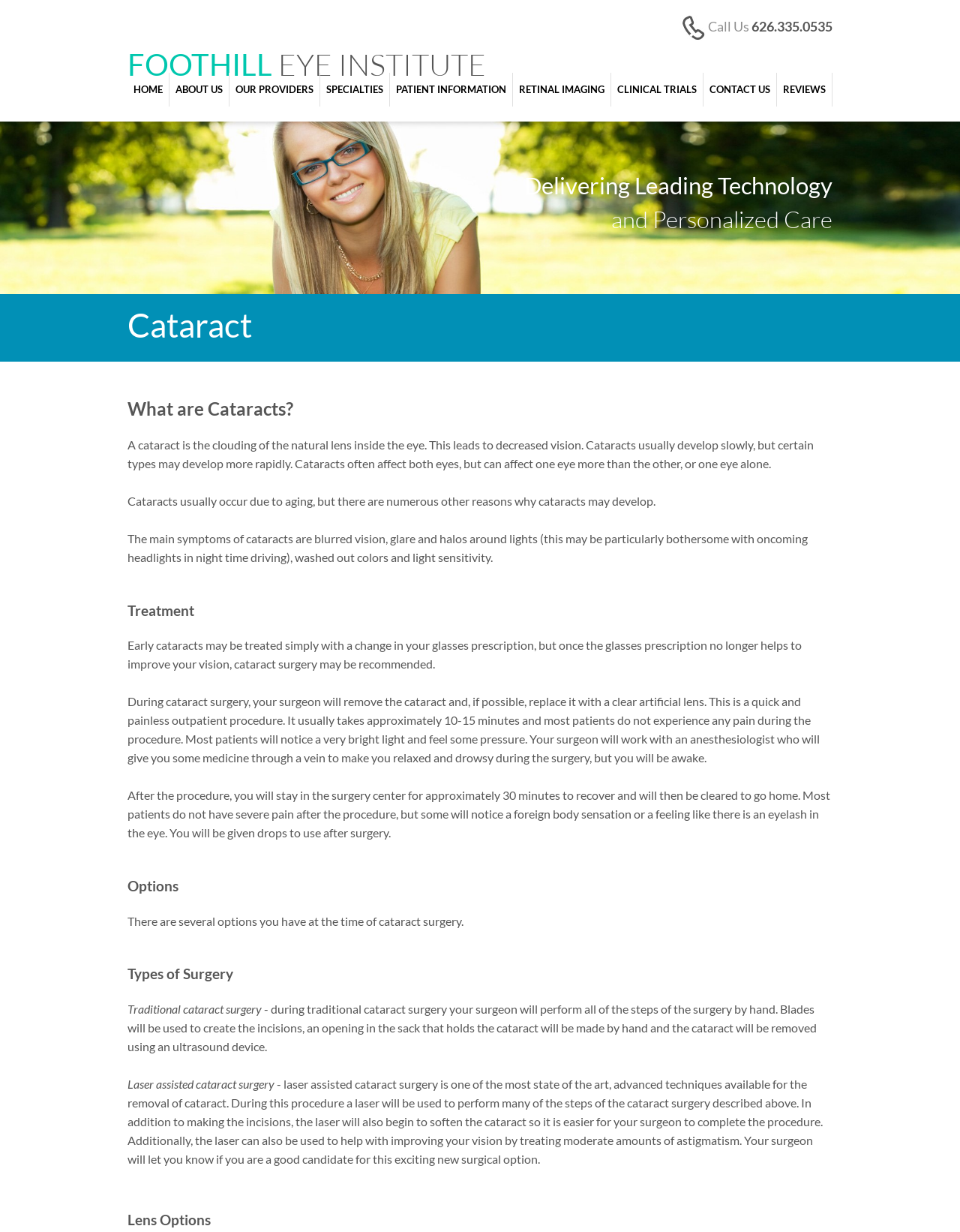Please give the bounding box coordinates of the area that should be clicked to fulfill the following instruction: "View news in the Entertainment category". The coordinates should be in the format of four float numbers from 0 to 1, i.e., [left, top, right, bottom].

None